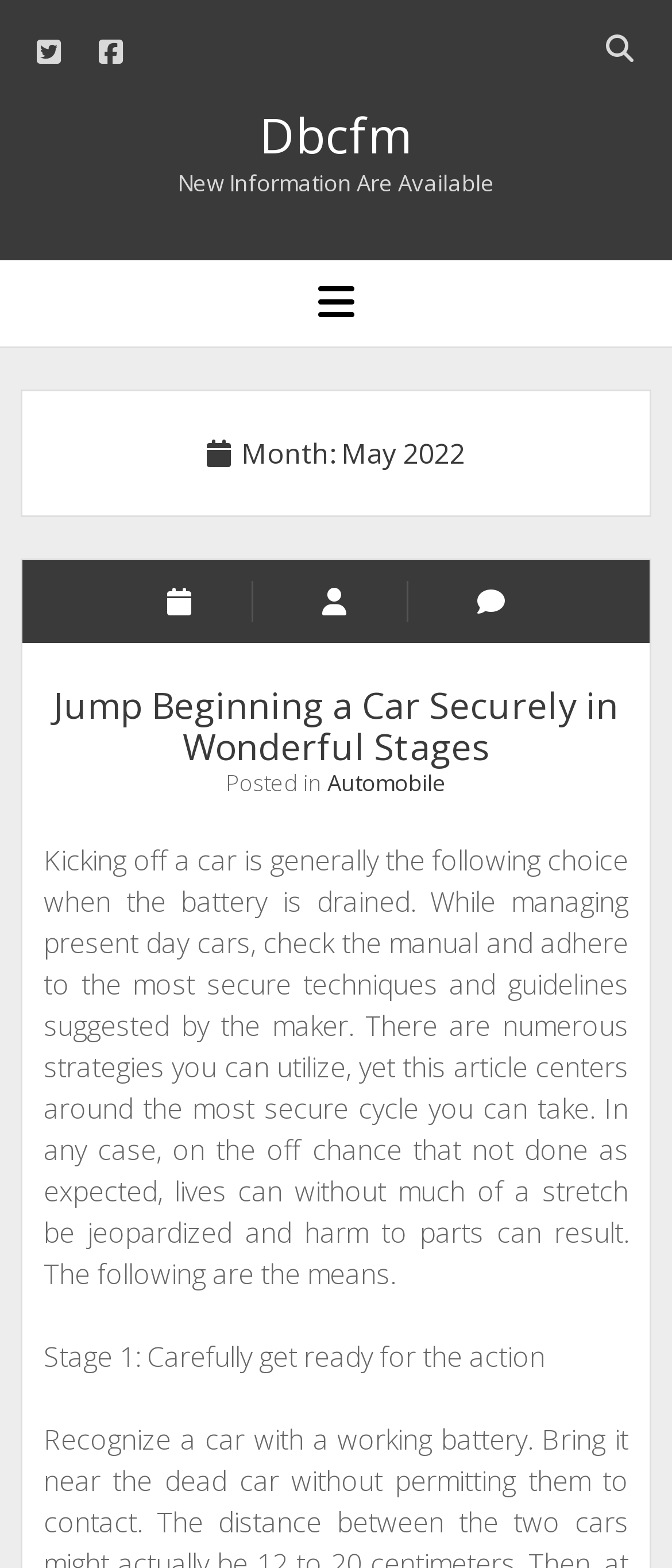Specify the bounding box coordinates of the area to click in order to execute this command: 'Read the article about Jump Beginning a Car Securely'. The coordinates should consist of four float numbers ranging from 0 to 1, and should be formatted as [left, top, right, bottom].

[0.079, 0.434, 0.921, 0.491]